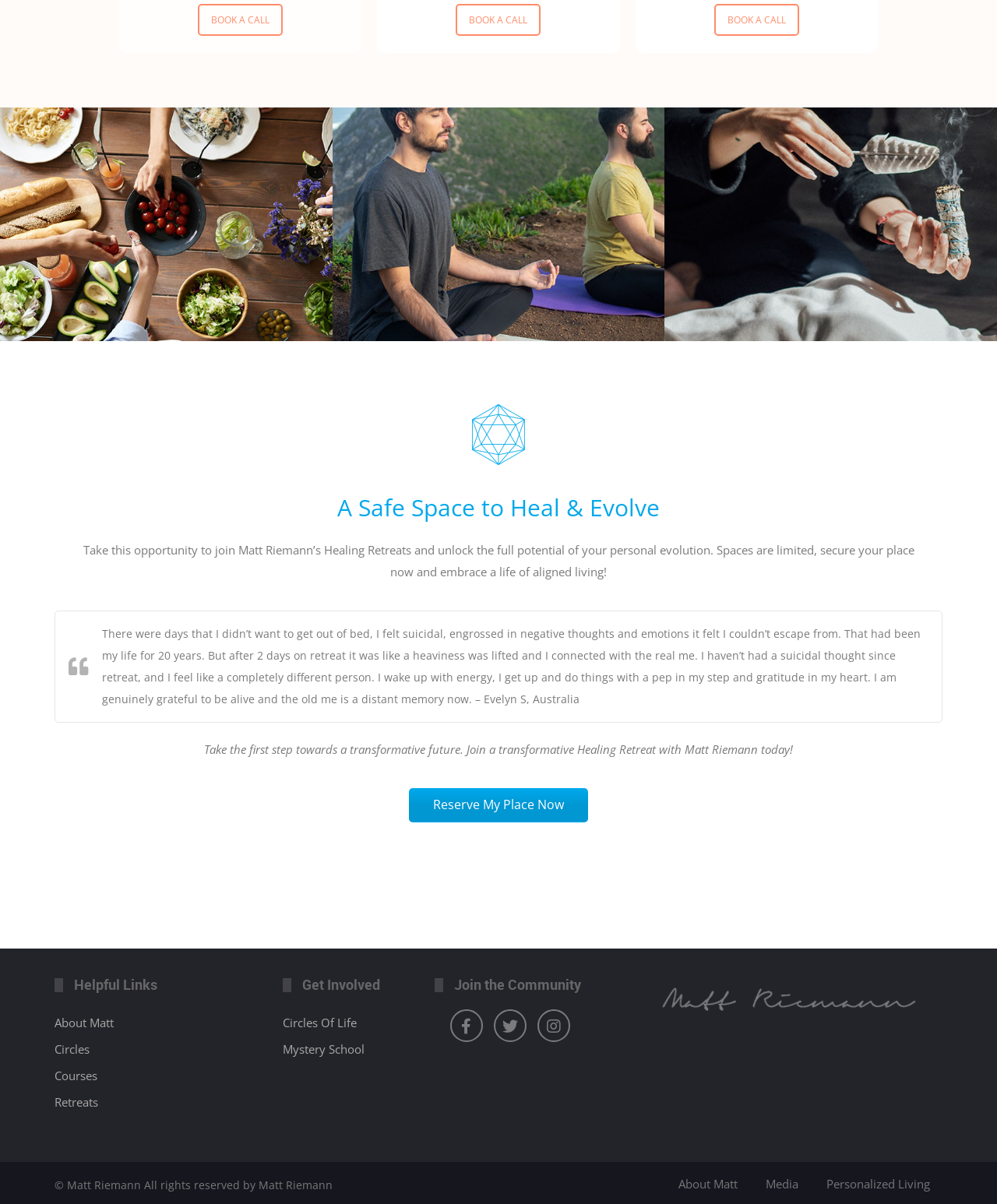Refer to the image and provide an in-depth answer to the question: 
What is the name of the person leading the retreats?

The name 'Matt Riemann' is mentioned multiple times on the webpage, including in the heading 'A Safe Space to Heal & Evolve' and in the links 'About Matt' and 'Personalized Living'.